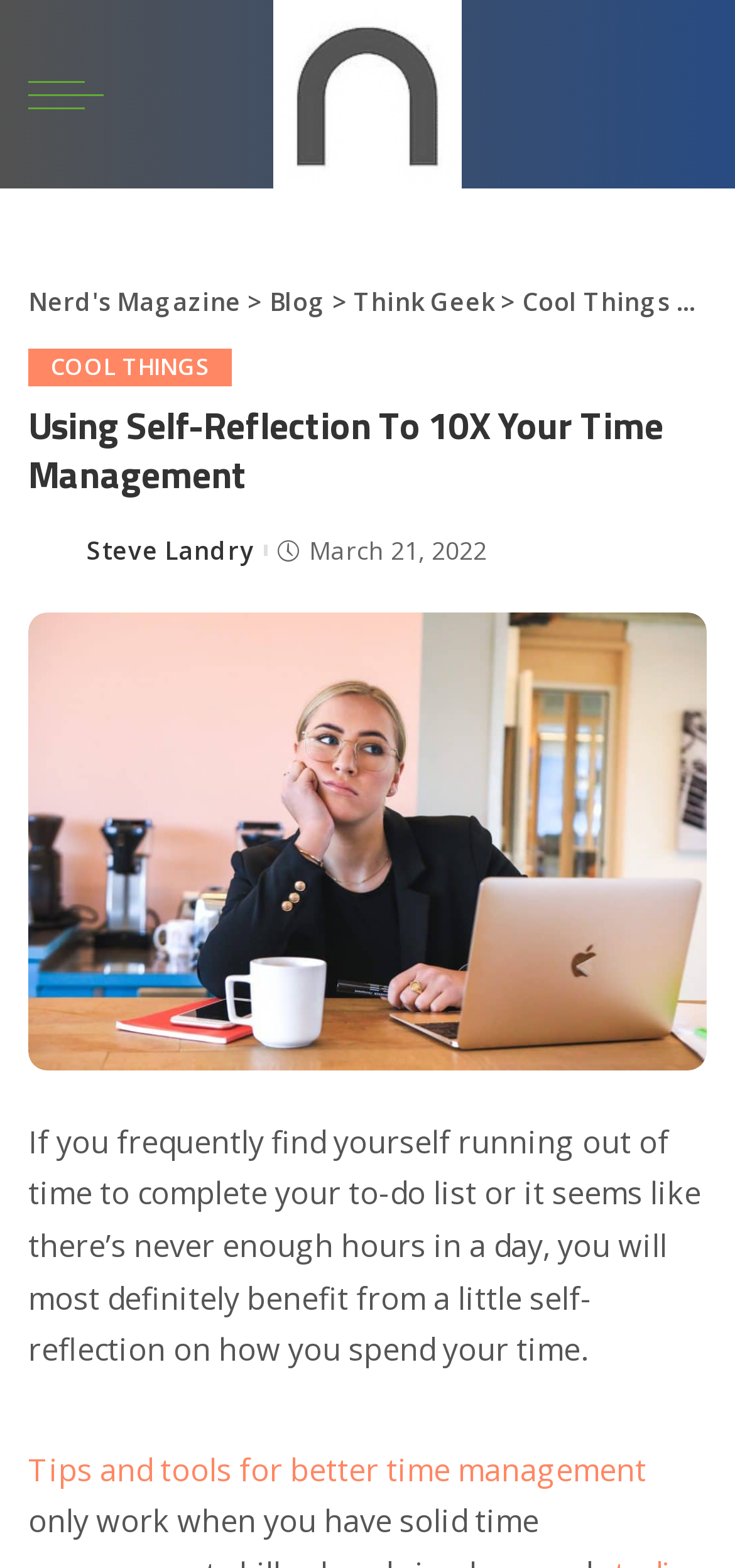Determine the bounding box for the UI element described here: "Nerd's Magazine".

[0.038, 0.181, 0.328, 0.203]